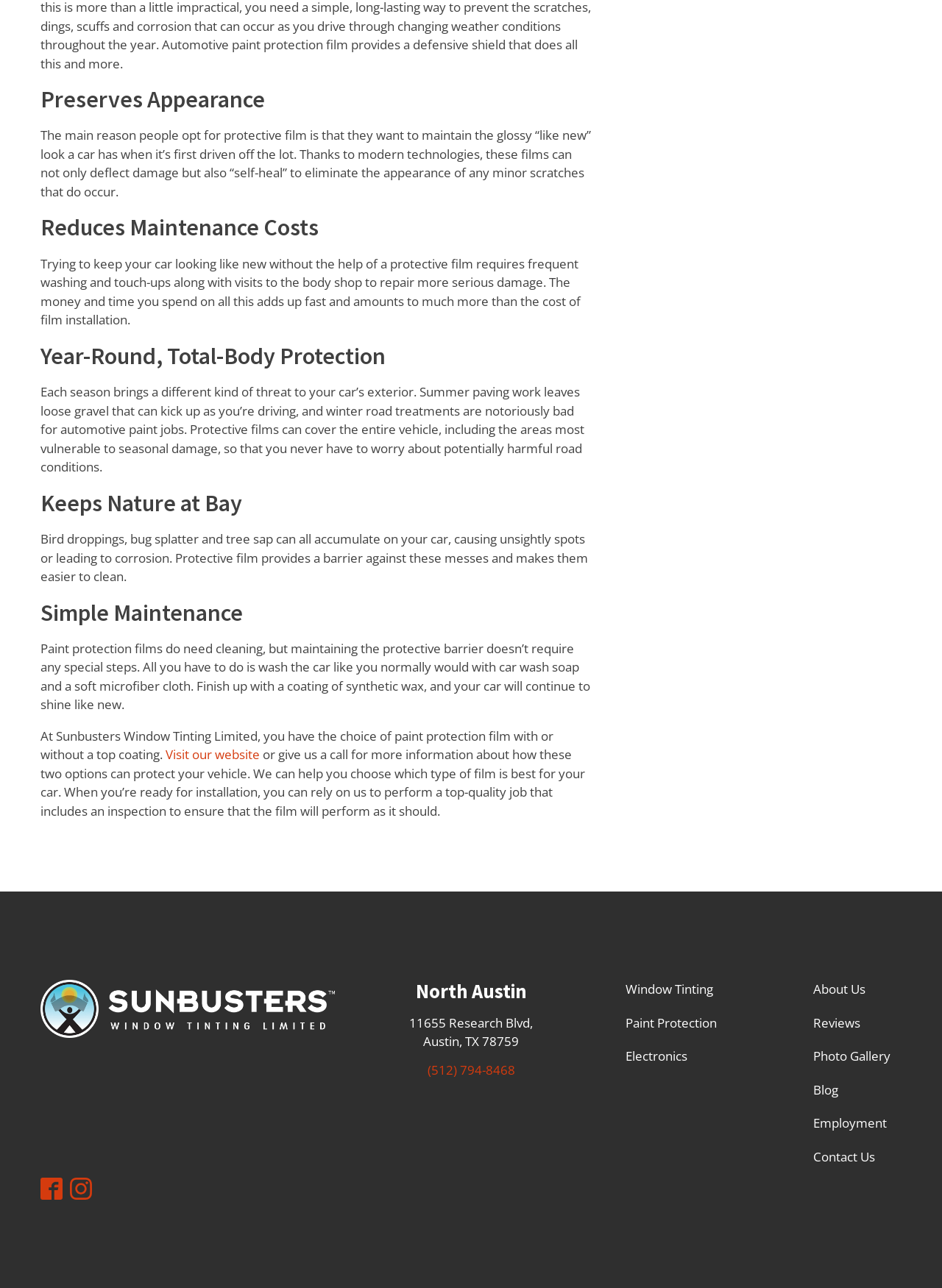Can you find the bounding box coordinates for the element that needs to be clicked to execute this instruction: "Visit our website"? The coordinates should be given as four float numbers between 0 and 1, i.e., [left, top, right, bottom].

[0.176, 0.579, 0.276, 0.592]